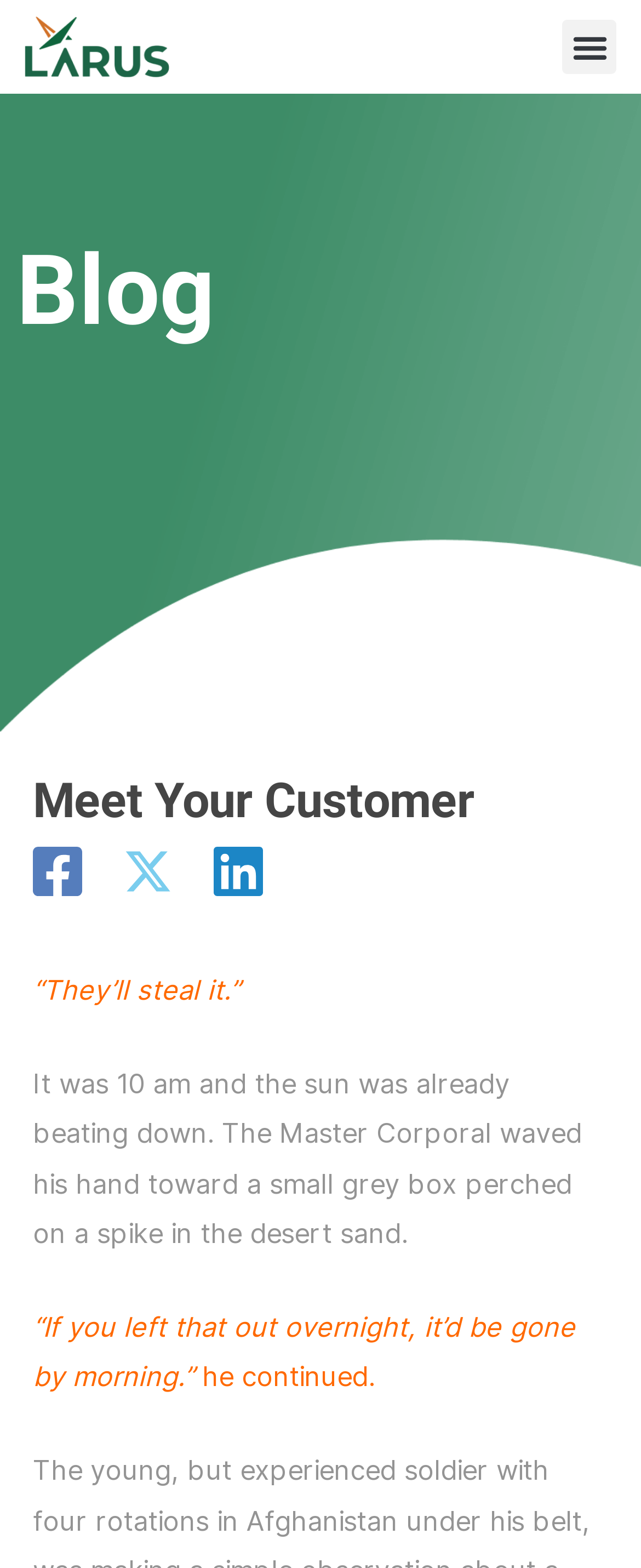Answer briefly with one word or phrase:
What is the object mentioned in the text?

small grey box